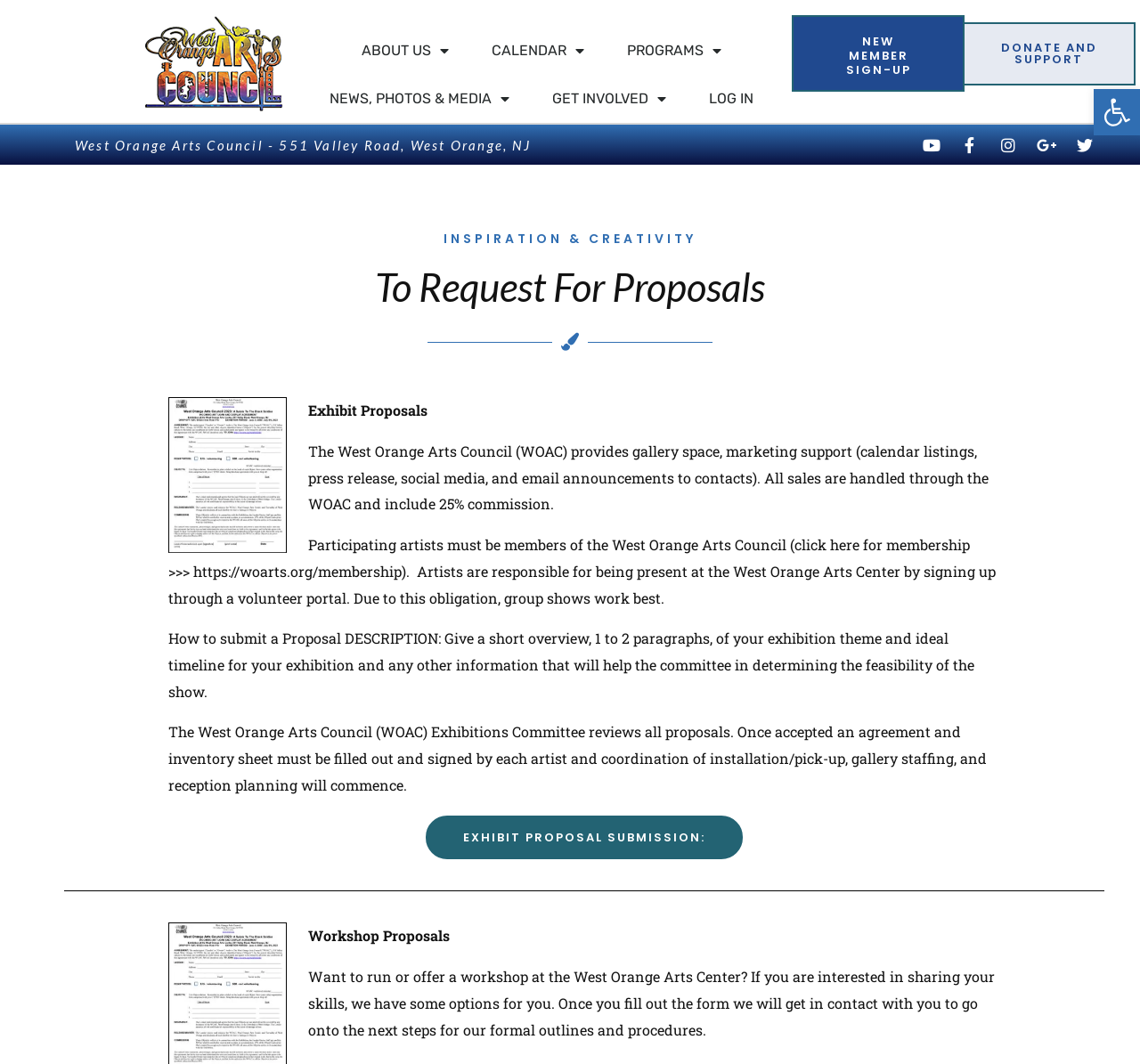Identify the bounding box coordinates necessary to click and complete the given instruction: "Learn about the West Orange Arts Council".

[0.094, 0.013, 0.25, 0.105]